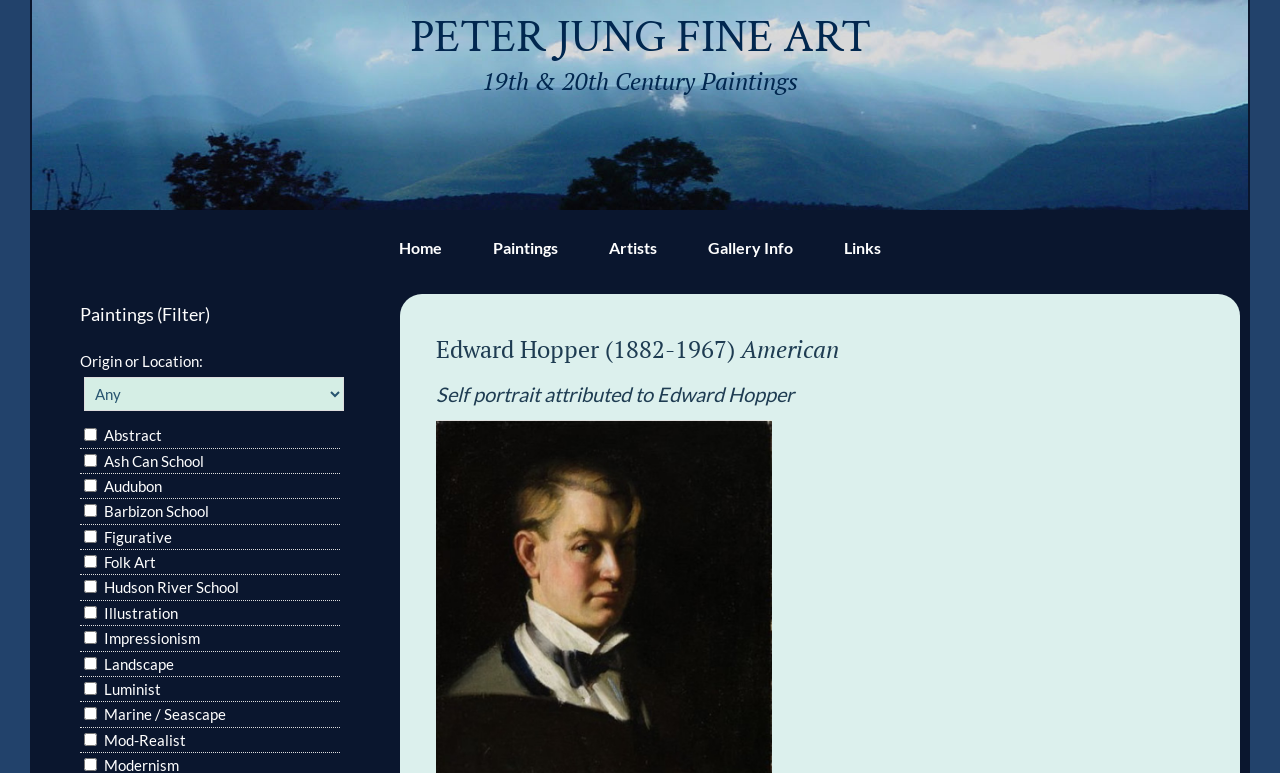How many navigation links are available?
Use the image to answer the question with a single word or phrase.

6